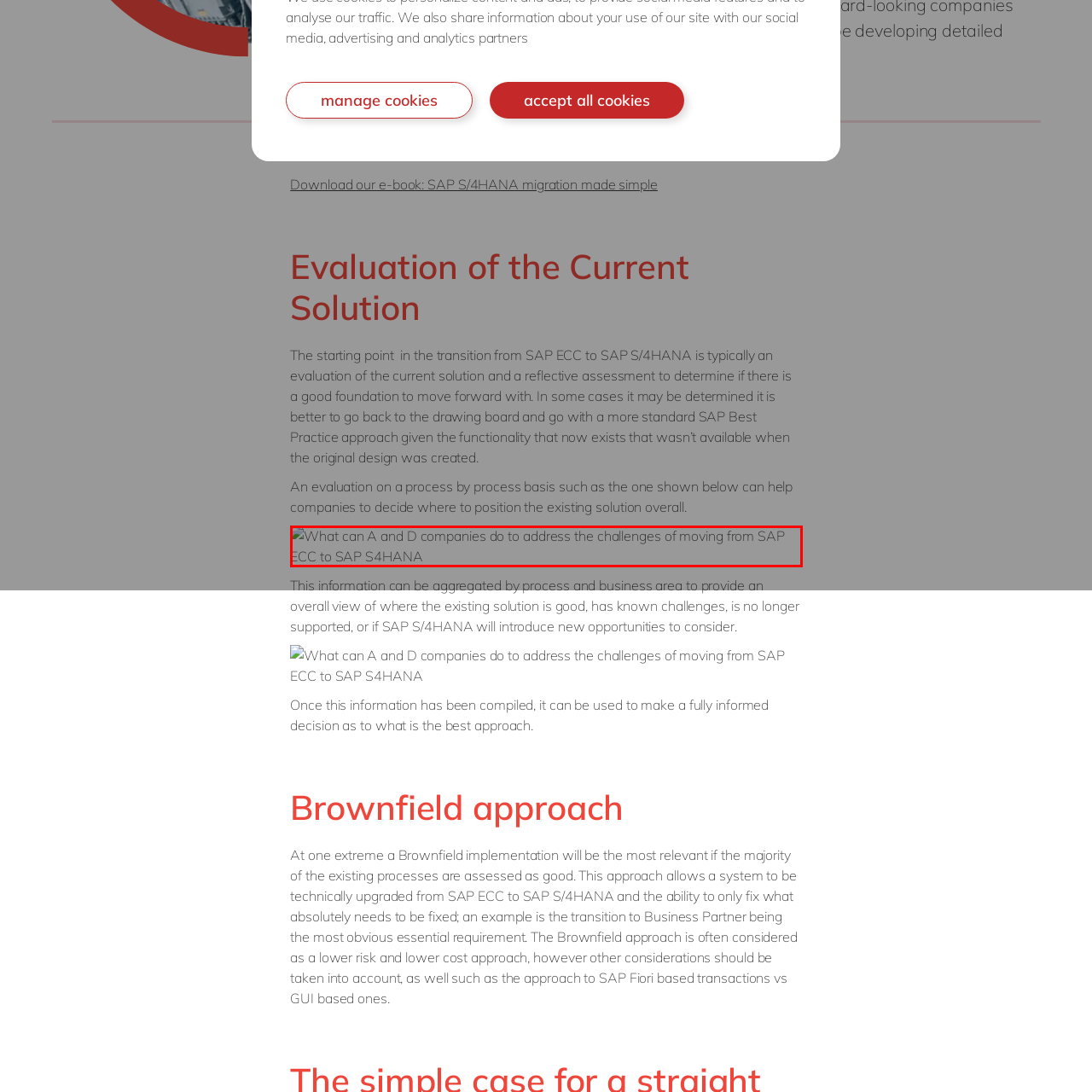What type of companies are mentioned in the image?
Look at the image highlighted within the red bounding box and provide a detailed answer to the question.

The image specifically mentions A and D companies as the ones facing the challenges of migrating from SAP ECC to SAP S/4HANA, implying that these companies are the focus of the discussion.